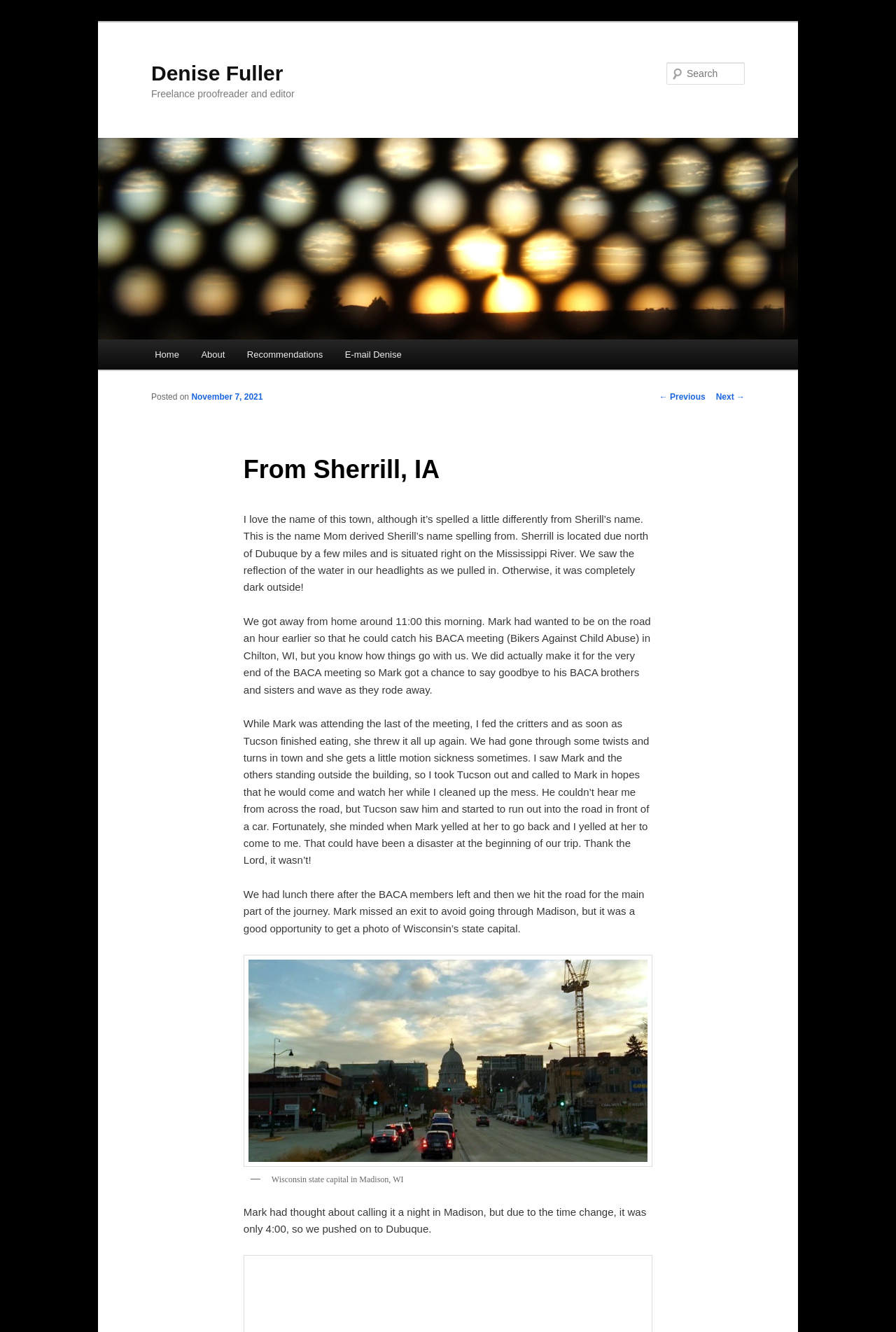Use a single word or phrase to answer the question: 
Where is Sherrill located?

Due north of Dubuque